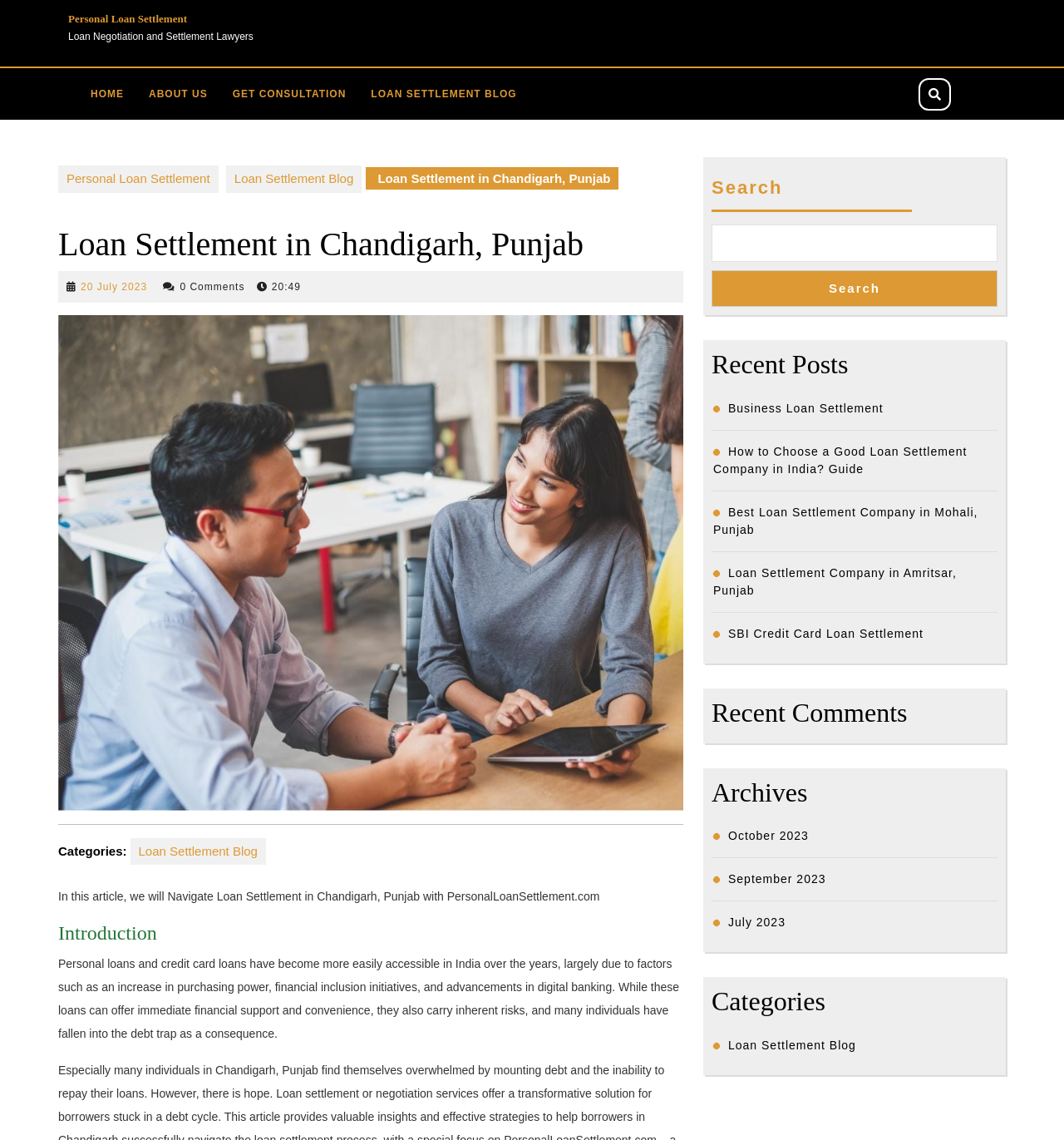Could you find the bounding box coordinates of the clickable area to complete this instruction: "Get a consultation"?

[0.207, 0.071, 0.337, 0.094]